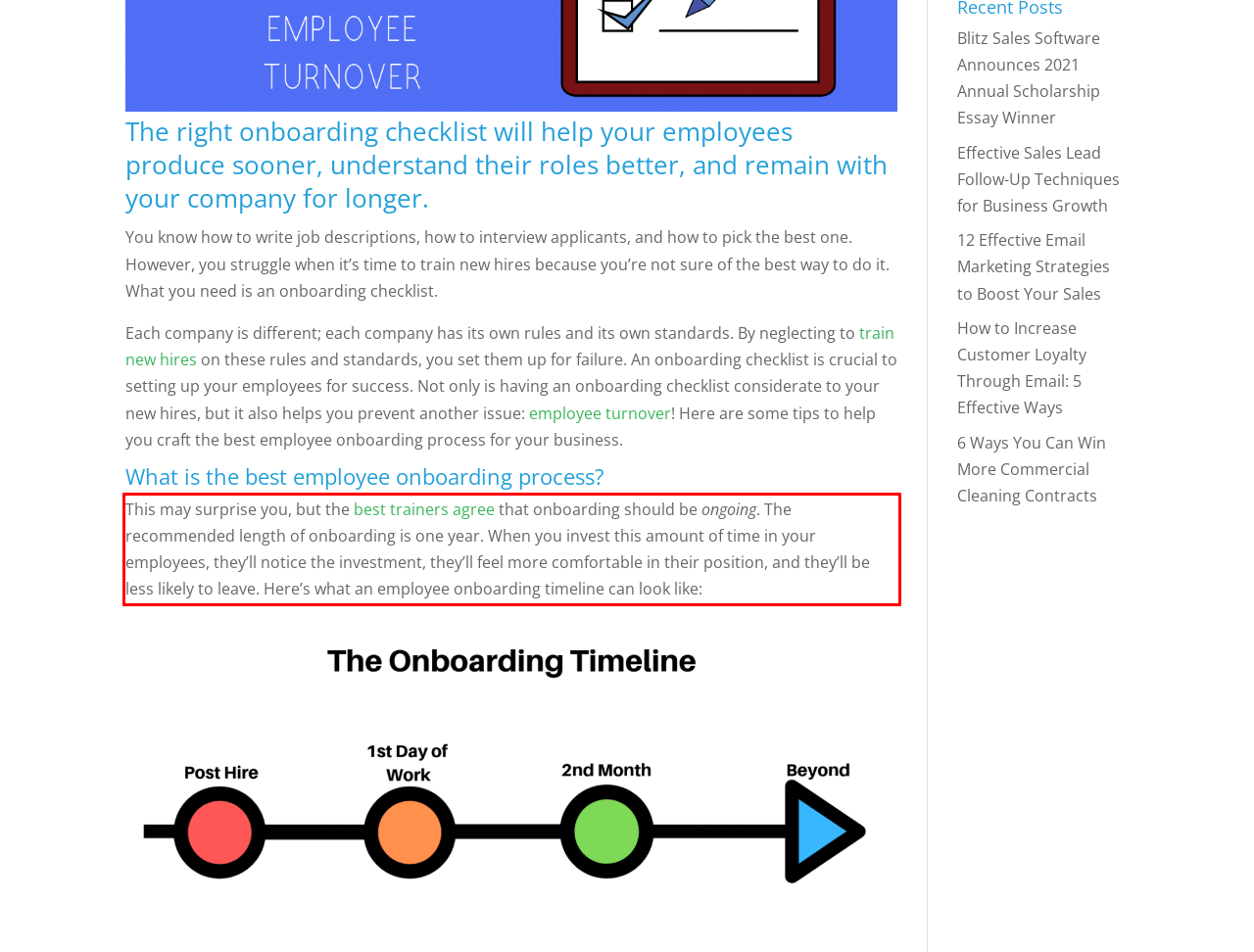Your task is to recognize and extract the text content from the UI element enclosed in the red bounding box on the webpage screenshot.

This may surprise you, but the best trainers agree that onboarding should be ongoing. The recommended length of onboarding is one year. When you invest this amount of time in your employees, they’ll notice the investment, they’ll feel more comfortable in their position, and they’ll be less likely to leave. Here’s what an employee onboarding timeline can look like: